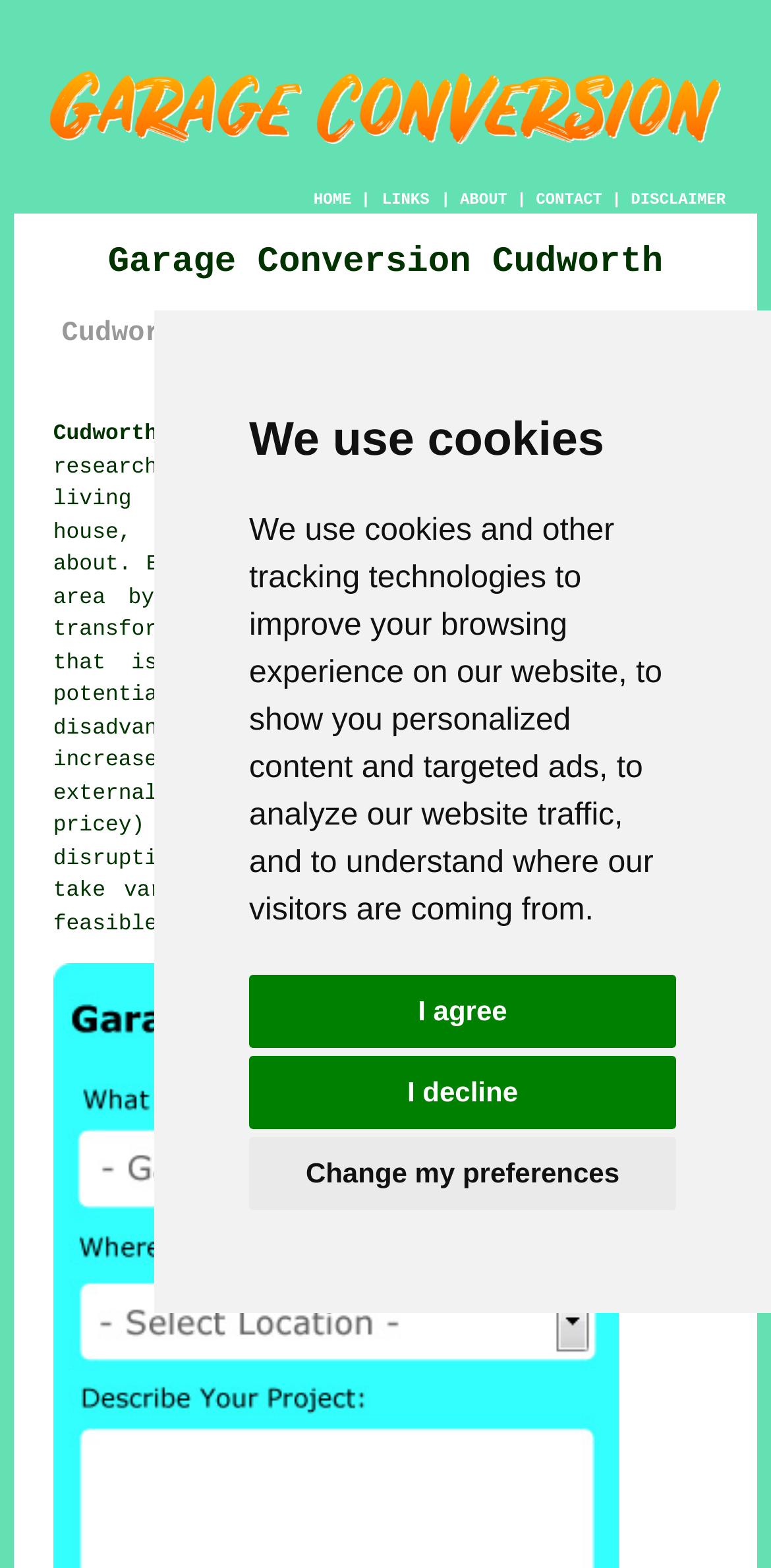Please give a short response to the question using one word or a phrase:
What is the purpose of the garage conversion?

Extra Living Space